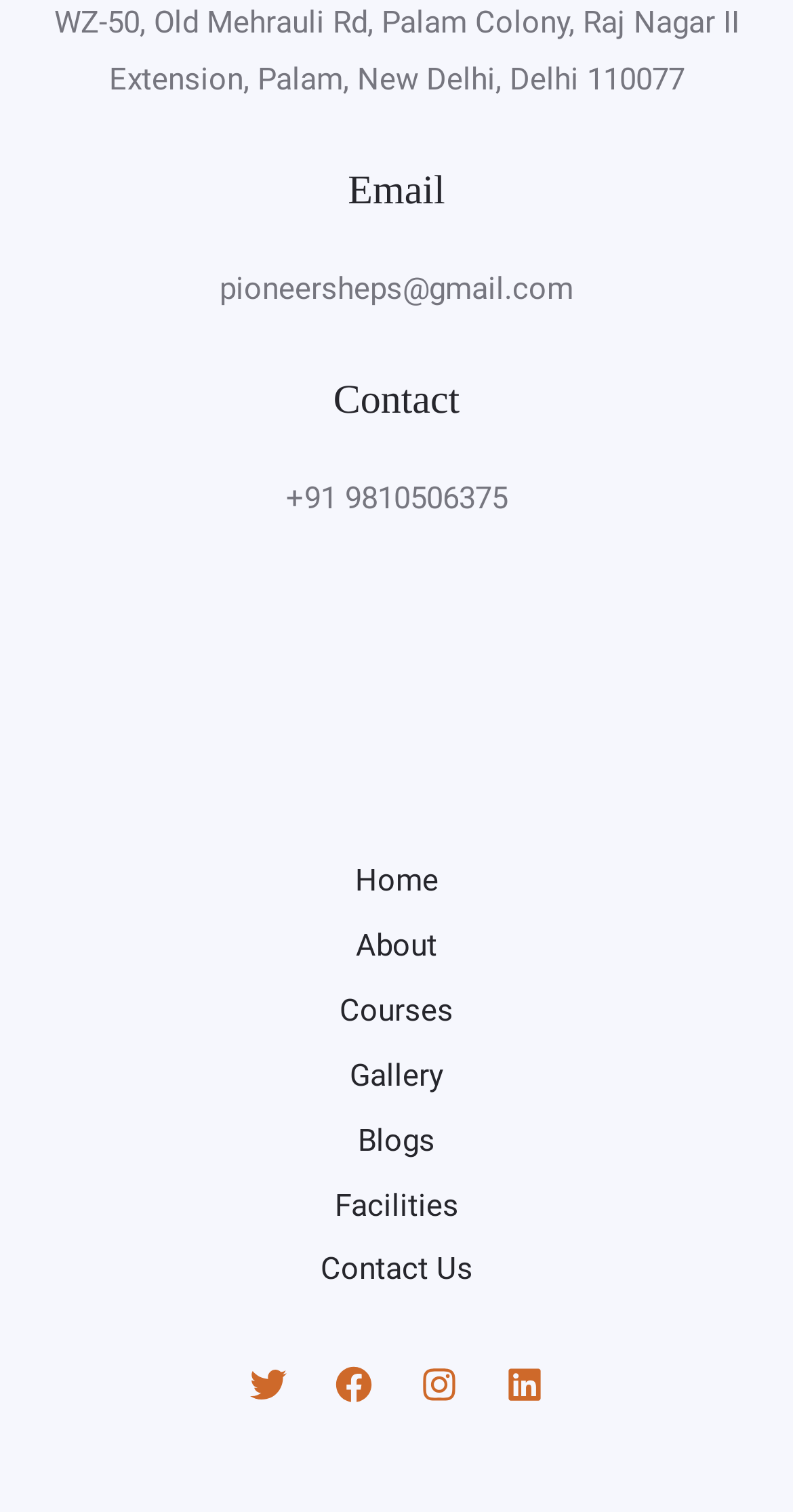Please identify the bounding box coordinates of the clickable area that will allow you to execute the instruction: "Visit Facilities page".

[0.381, 0.777, 0.619, 0.819]